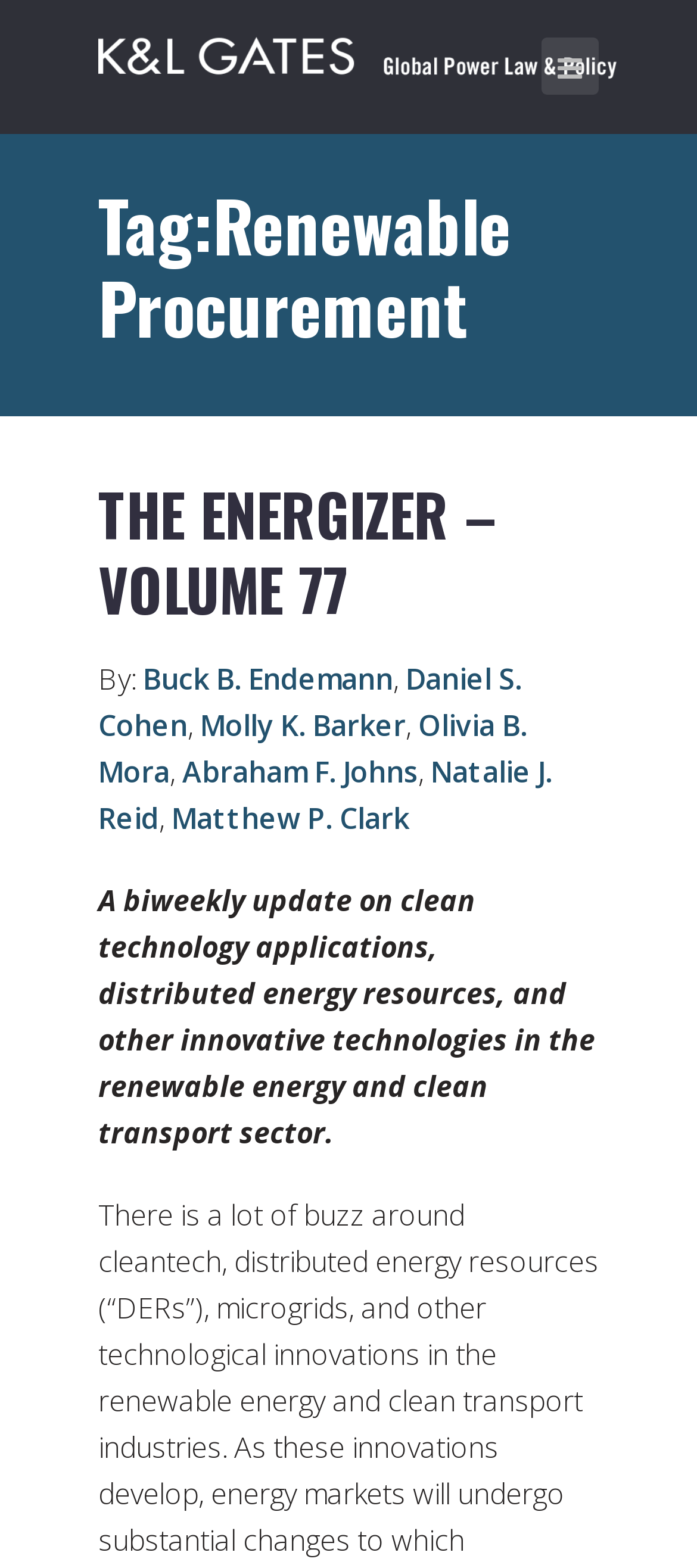Explain in detail what you observe on this webpage.

The webpage is about Renewable Procurement and Global Power Law & Policy. At the top, there is a link to "Global Power Law & Policy" on the left side, and a small icon represented by "\uf0c9" on the right side. Below these elements, there is a heading "Tag:Renewable Procurement" that spans across the page.

Under the heading, there is a section with a header "THE ENERGIZER – VOLUME 77" that takes up most of the page width. Within this section, there is a link to "THE ENERGIZER – VOLUME 77" on the left side. To the right of the link, there is a list of authors, including "Buck B. Endemann", "Daniel S. Cohen", "Molly K. Barker", "Olivia B. Mora", "Abraham F. Johns", "Natalie J. Reid", and "Matthew P. Clark", separated by commas.

Below the author list, there is a paragraph of text that describes the content of "THE ENERGIZER", which is a biweekly update on clean technology applications, distributed energy resources, and other innovative technologies in the renewable energy and clean transport sector.